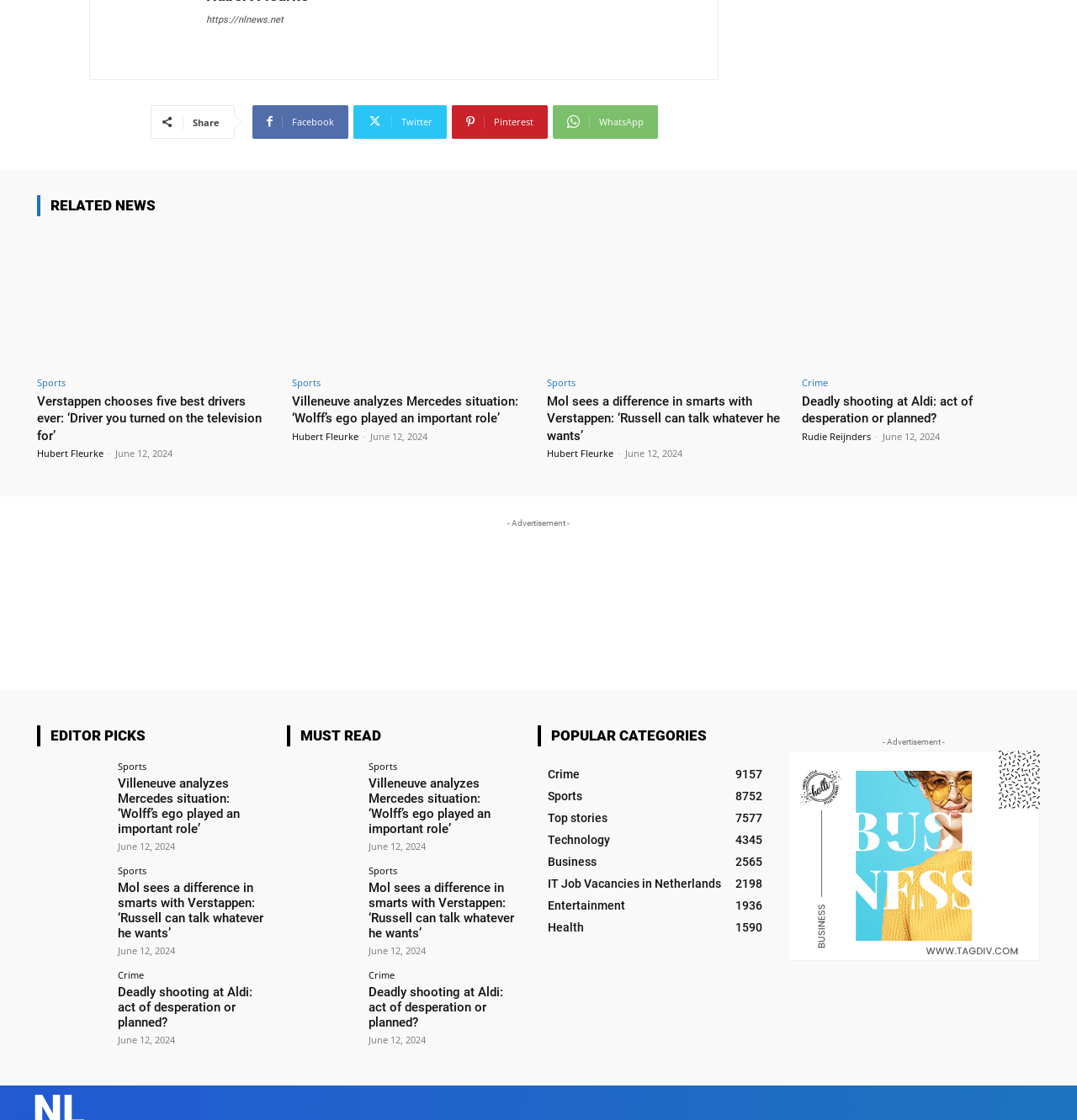Please determine the bounding box coordinates of the element to click on in order to accomplish the following task: "View 'Sports' news". Ensure the coordinates are four float numbers ranging from 0 to 1, i.e., [left, top, right, bottom].

[0.034, 0.337, 0.061, 0.346]